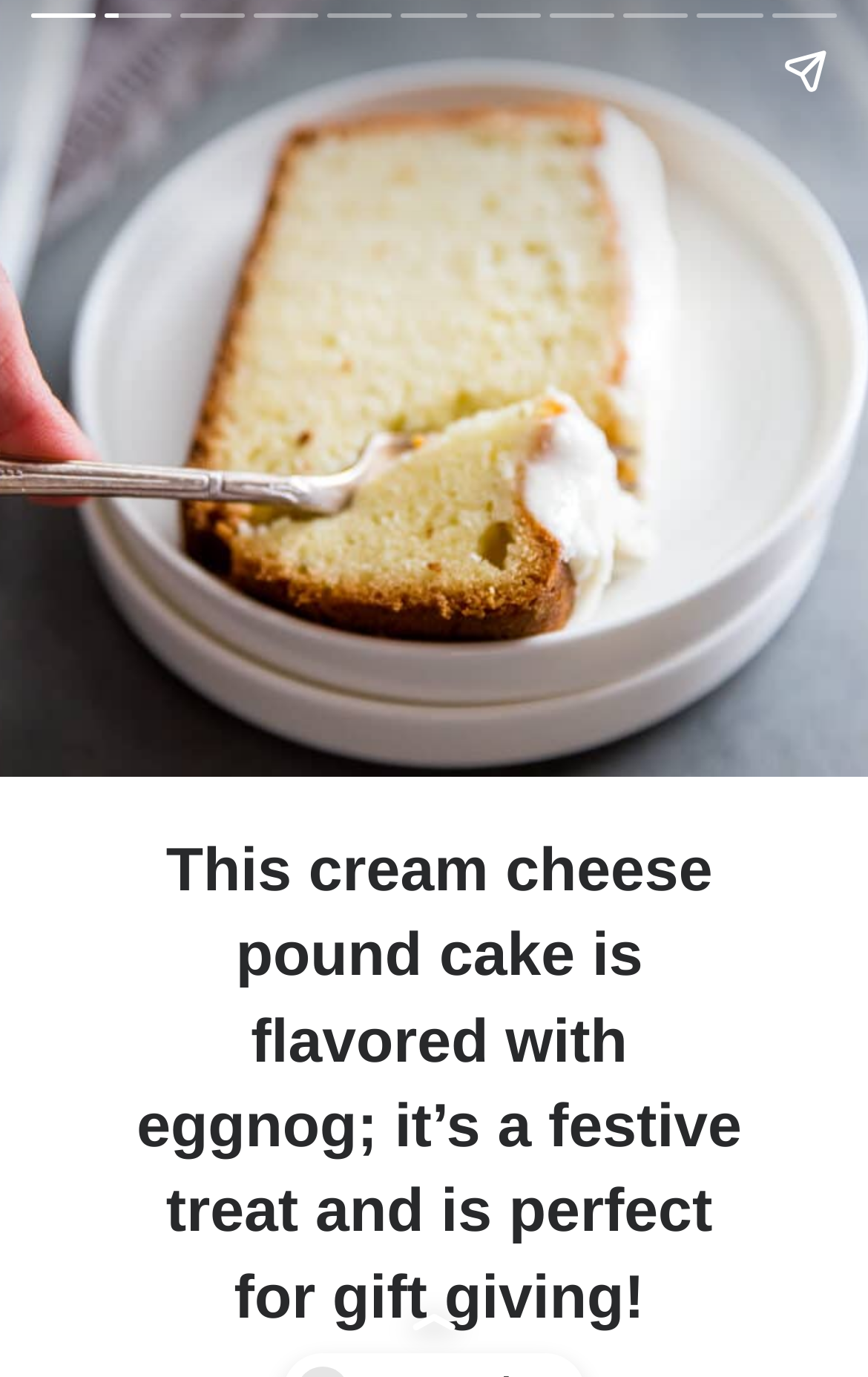What is the purpose of the cake?
Look at the image and respond to the question as thoroughly as possible.

The purpose of the cake can be inferred from the heading, which mentions that it is 'perfect for gift giving'. This suggests that the cake is intended to be given as a gift to someone.